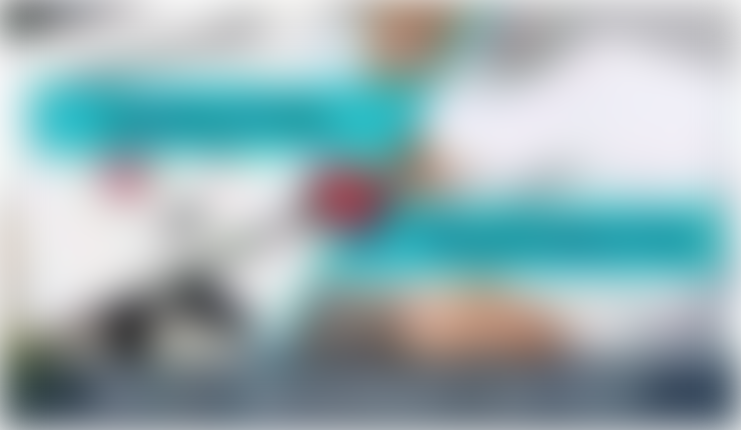What is the overall message of the image?
Please provide a single word or phrase in response based on the screenshot.

Proactive approach to accessibility